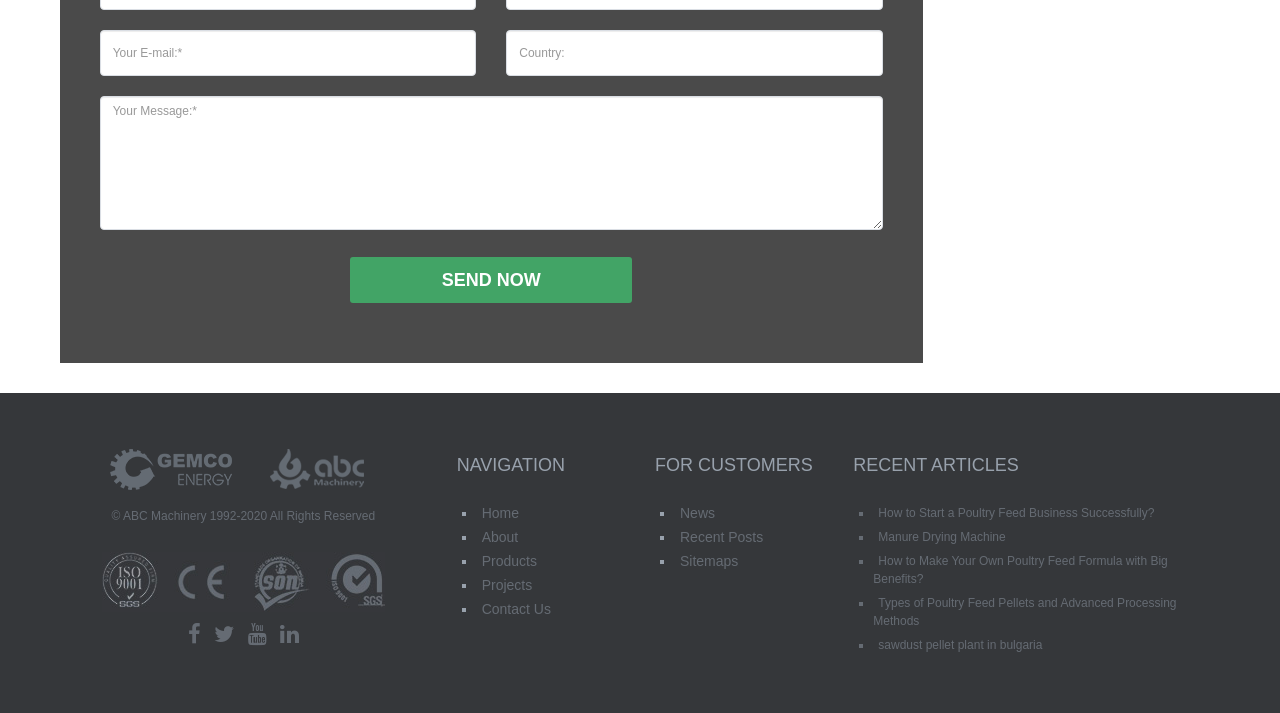What is the purpose of the 'Send Now' button?
Refer to the image and answer the question using a single word or phrase.

To send a message